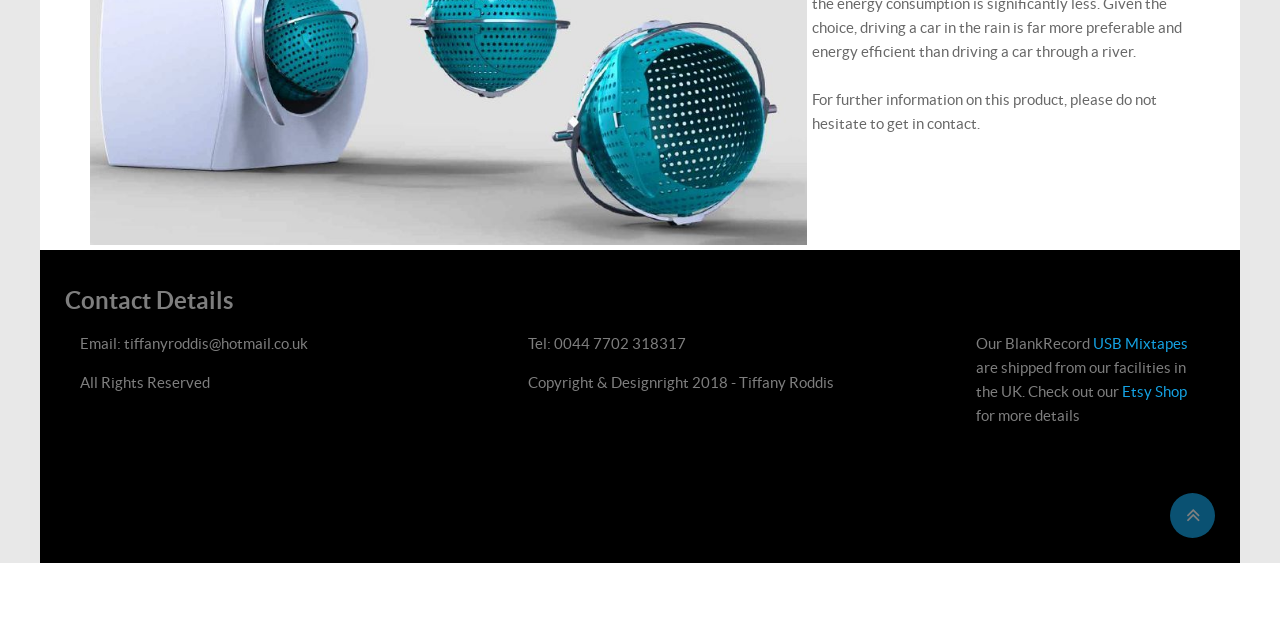Given the element description, predict the bounding box coordinates in the format (top-left x, top-left y, bottom-right x, bottom-right y). Make sure all values are between 0 and 1. Here is the element description: Etsy Shop

[0.877, 0.598, 0.927, 0.624]